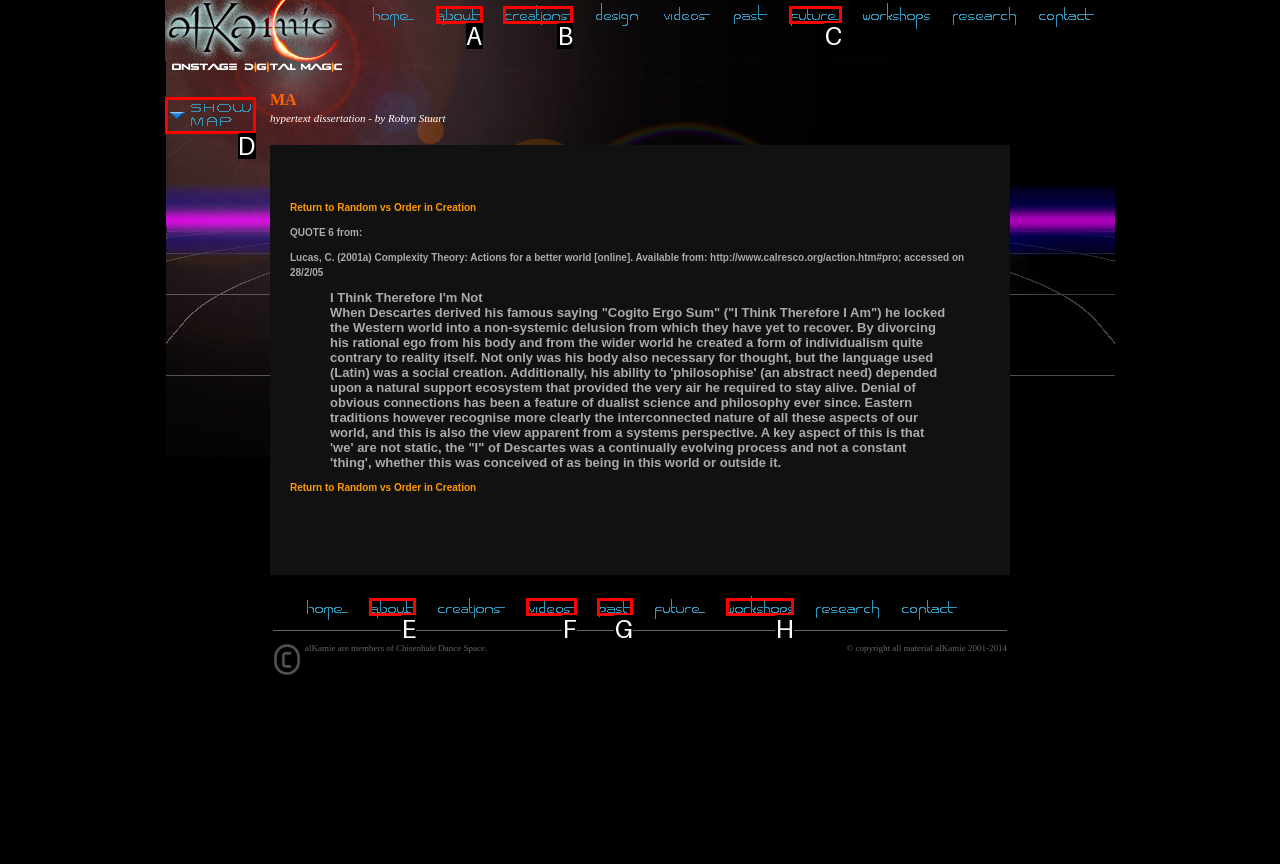Select the HTML element that corresponds to the description: alt="Show Map". Answer with the letter of the matching option directly from the choices given.

D